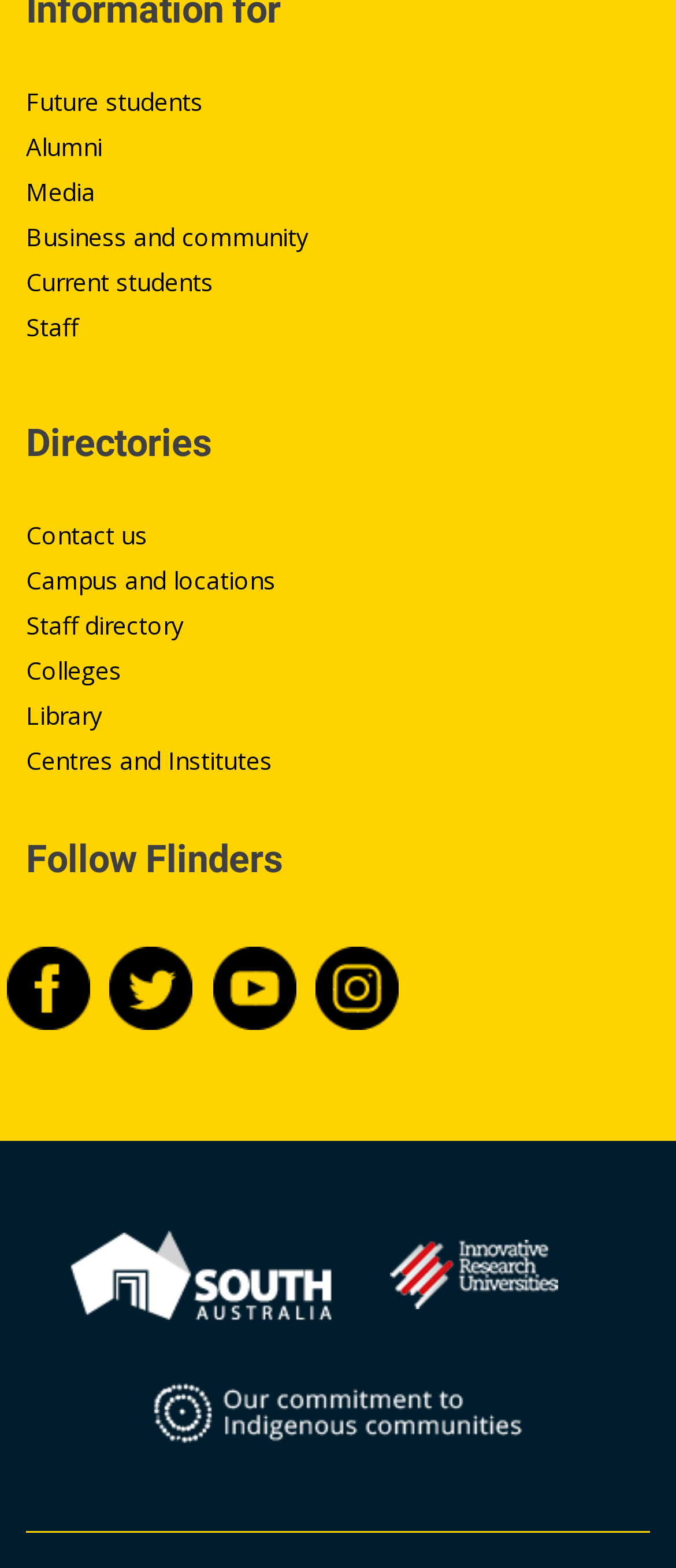Locate the bounding box of the UI element with the following description: "Business and community".

[0.038, 0.14, 0.456, 0.161]